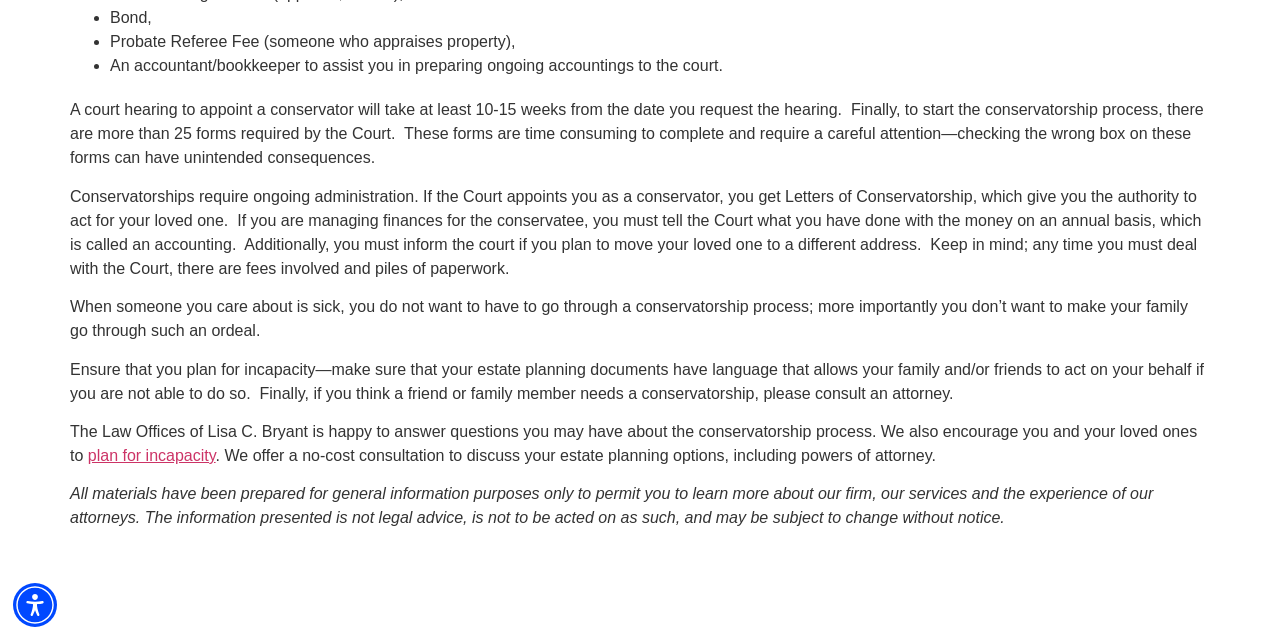Provide the bounding box coordinates of the HTML element described by the text: "aria-label="Accessibility Menu" title="Accessibility Menu"". The coordinates should be in the format [left, top, right, bottom] with values between 0 and 1.

[0.01, 0.911, 0.045, 0.98]